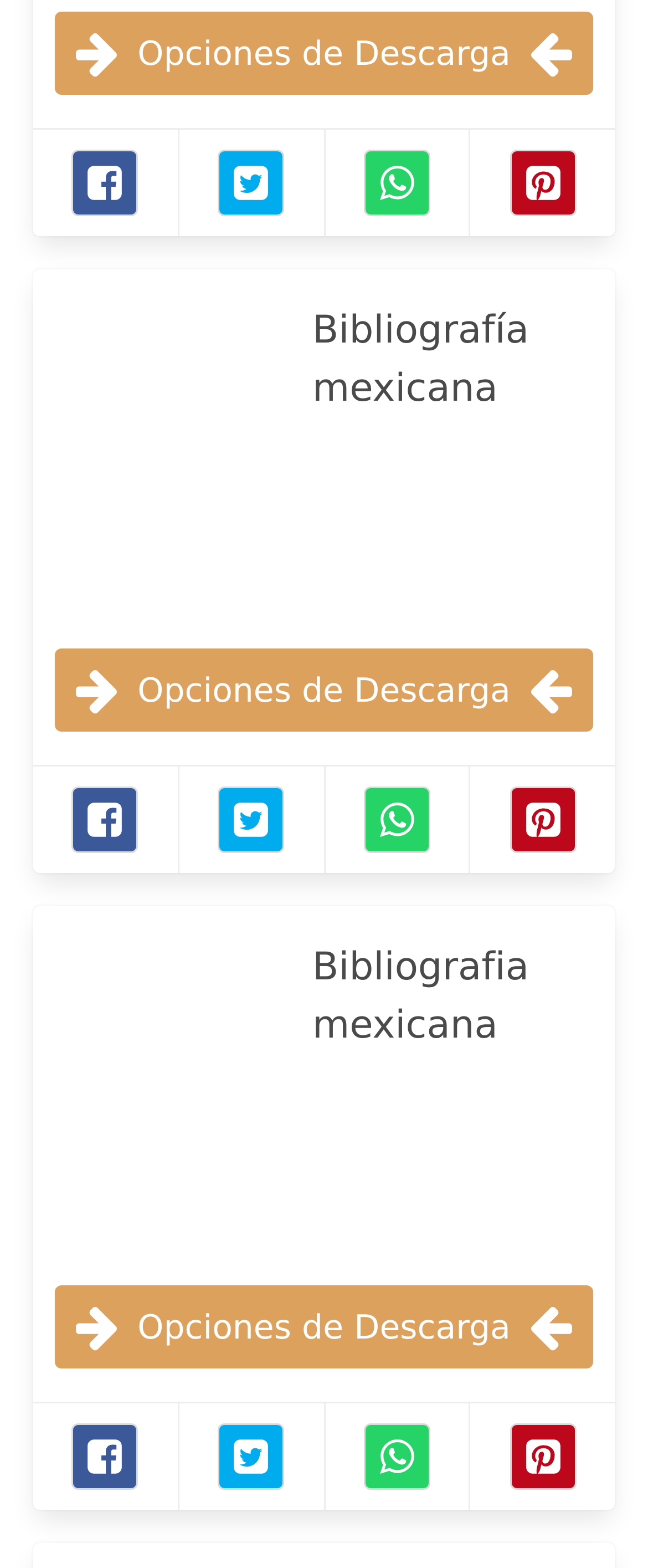Kindly determine the bounding box coordinates of the area that needs to be clicked to fulfill this instruction: "View Bibliografía mexicana".

[0.103, 0.193, 0.431, 0.382]